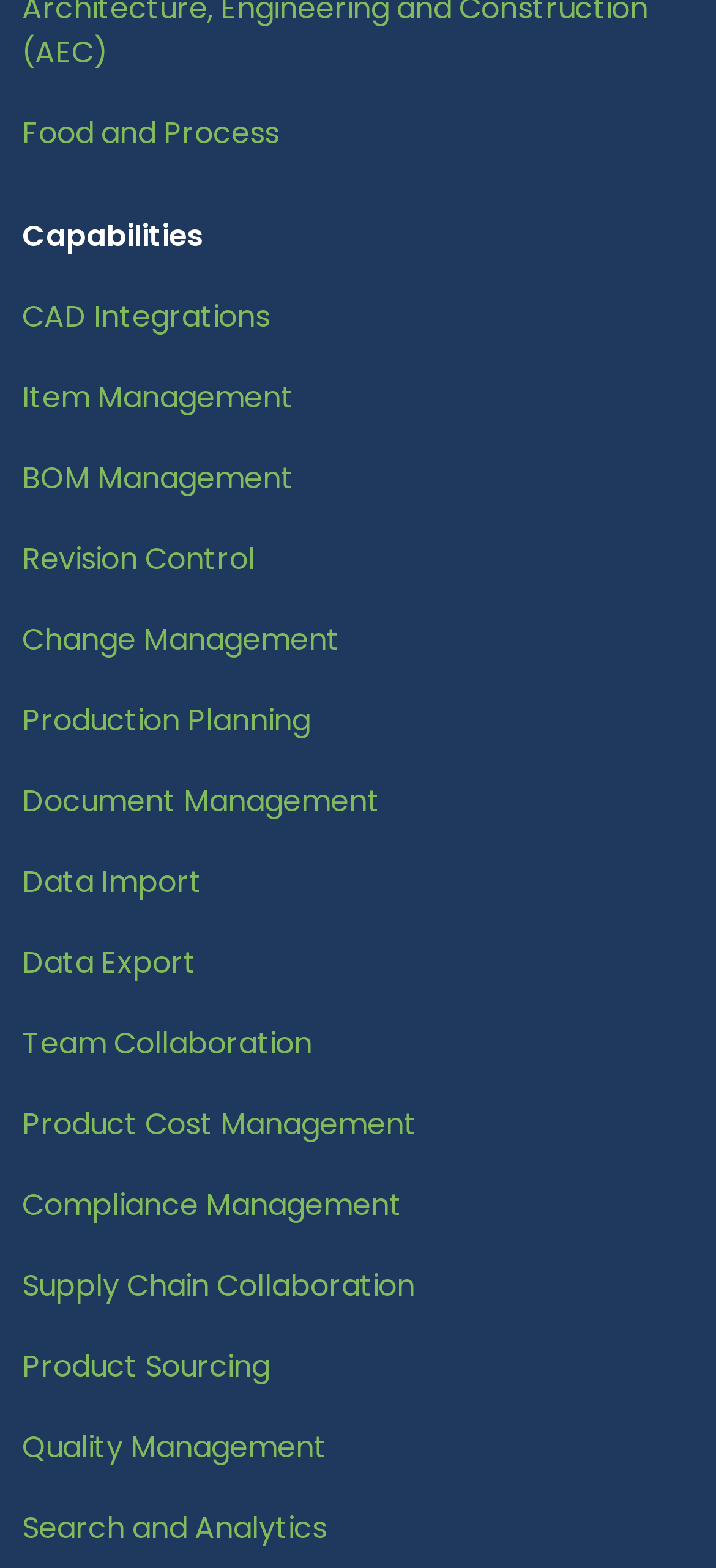Refer to the element description Food and Process and identify the corresponding bounding box in the screenshot. Format the coordinates as (top-left x, top-left y, bottom-right x, bottom-right y) with values in the range of 0 to 1.

[0.031, 0.071, 0.39, 0.098]